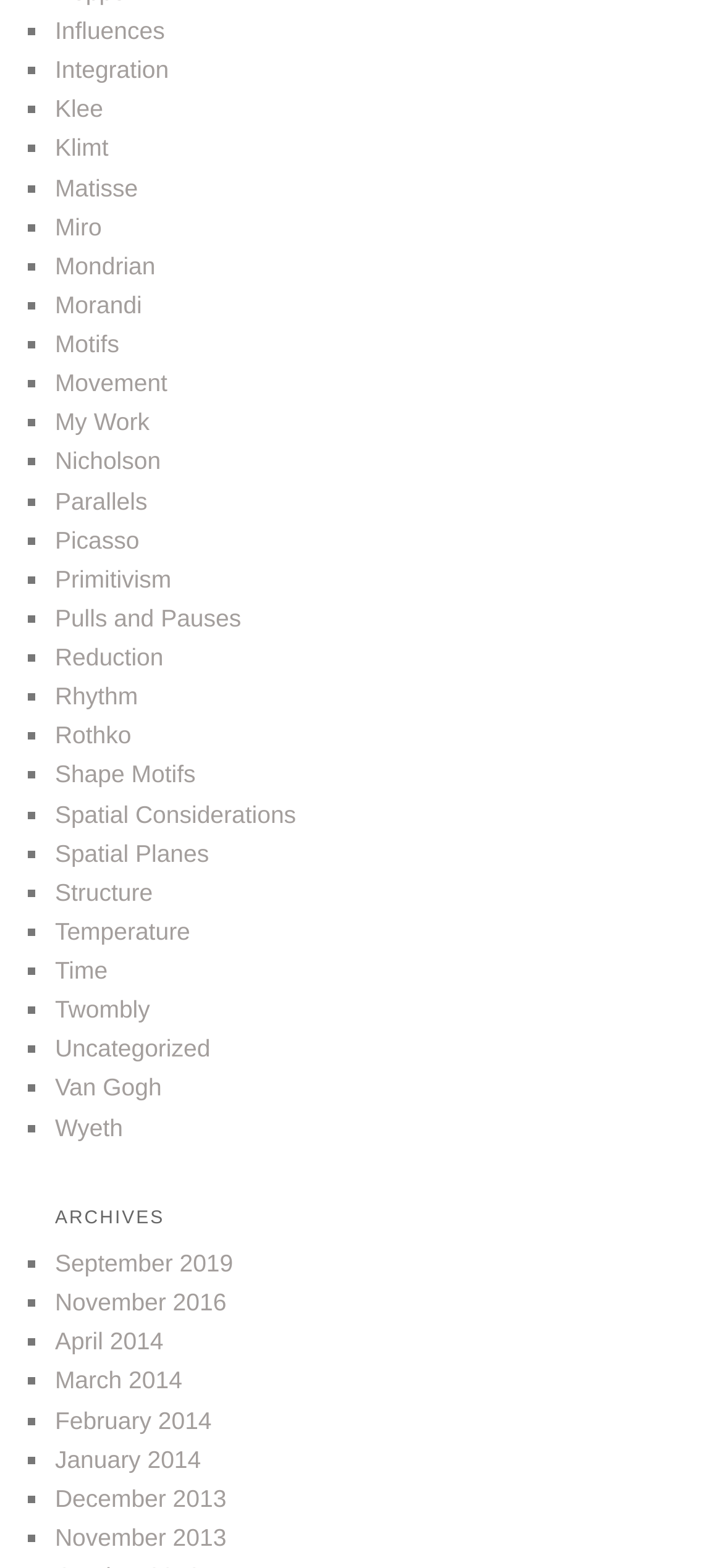Specify the bounding box coordinates of the area to click in order to execute this command: 'Click on Influences'. The coordinates should consist of four float numbers ranging from 0 to 1, and should be formatted as [left, top, right, bottom].

[0.076, 0.011, 0.228, 0.028]